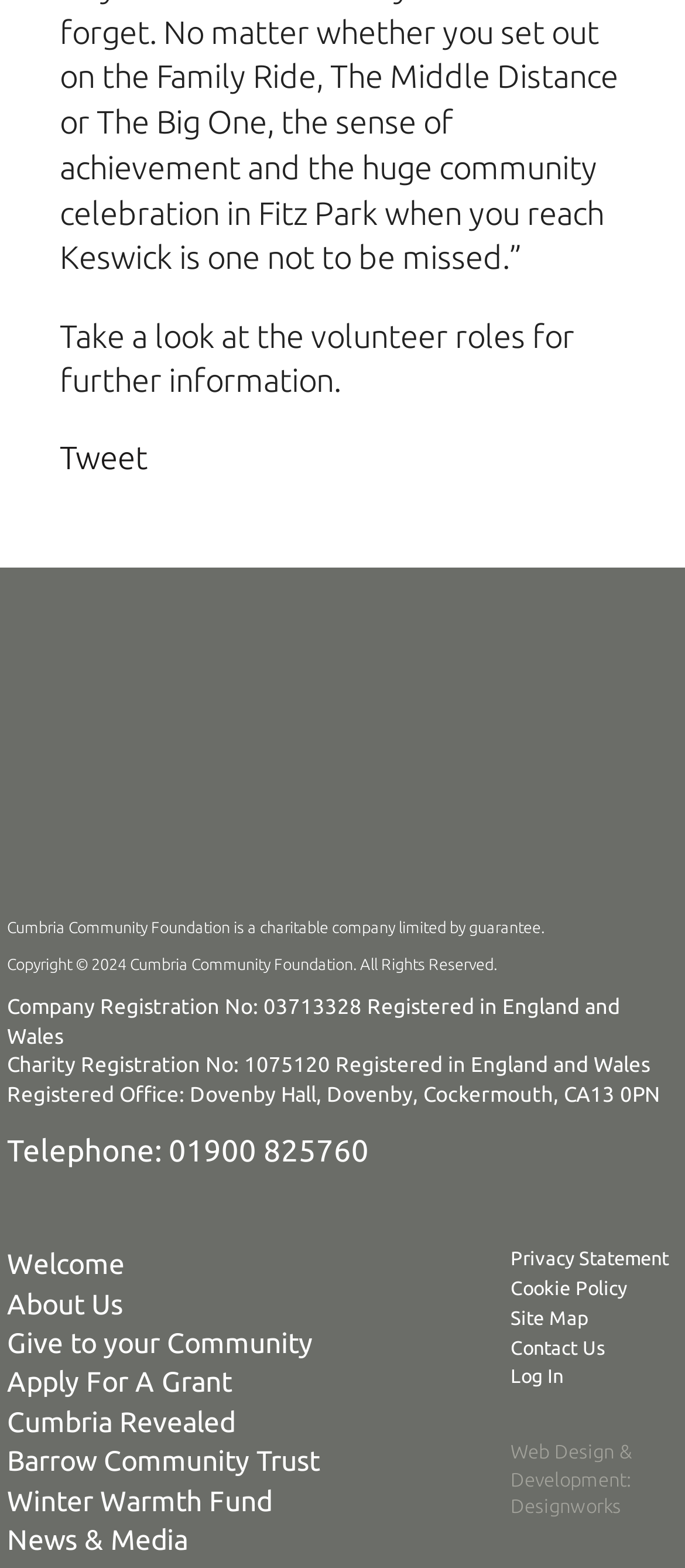Highlight the bounding box coordinates of the element you need to click to perform the following instruction: "Click ABOUT US."

None